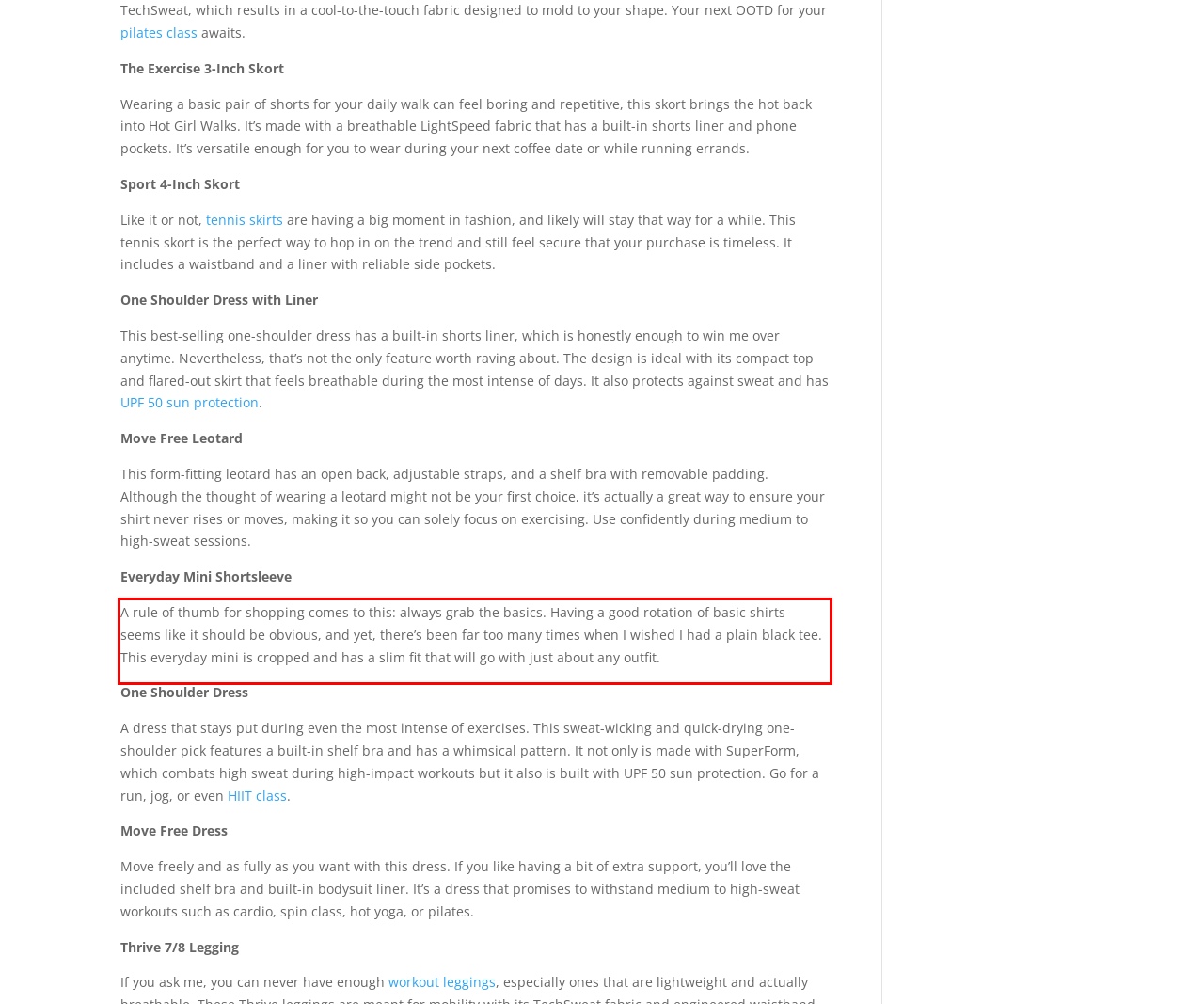Examine the screenshot of the webpage, locate the red bounding box, and perform OCR to extract the text contained within it.

A rule of thumb for shopping comes to this: always grab the basics. Having a good rotation of basic shirts seems like it should be obvious, and yet, there’s been far too many times when I wished I had a plain black tee. This everyday mini is cropped and has a slim fit that will go with just about any outfit.